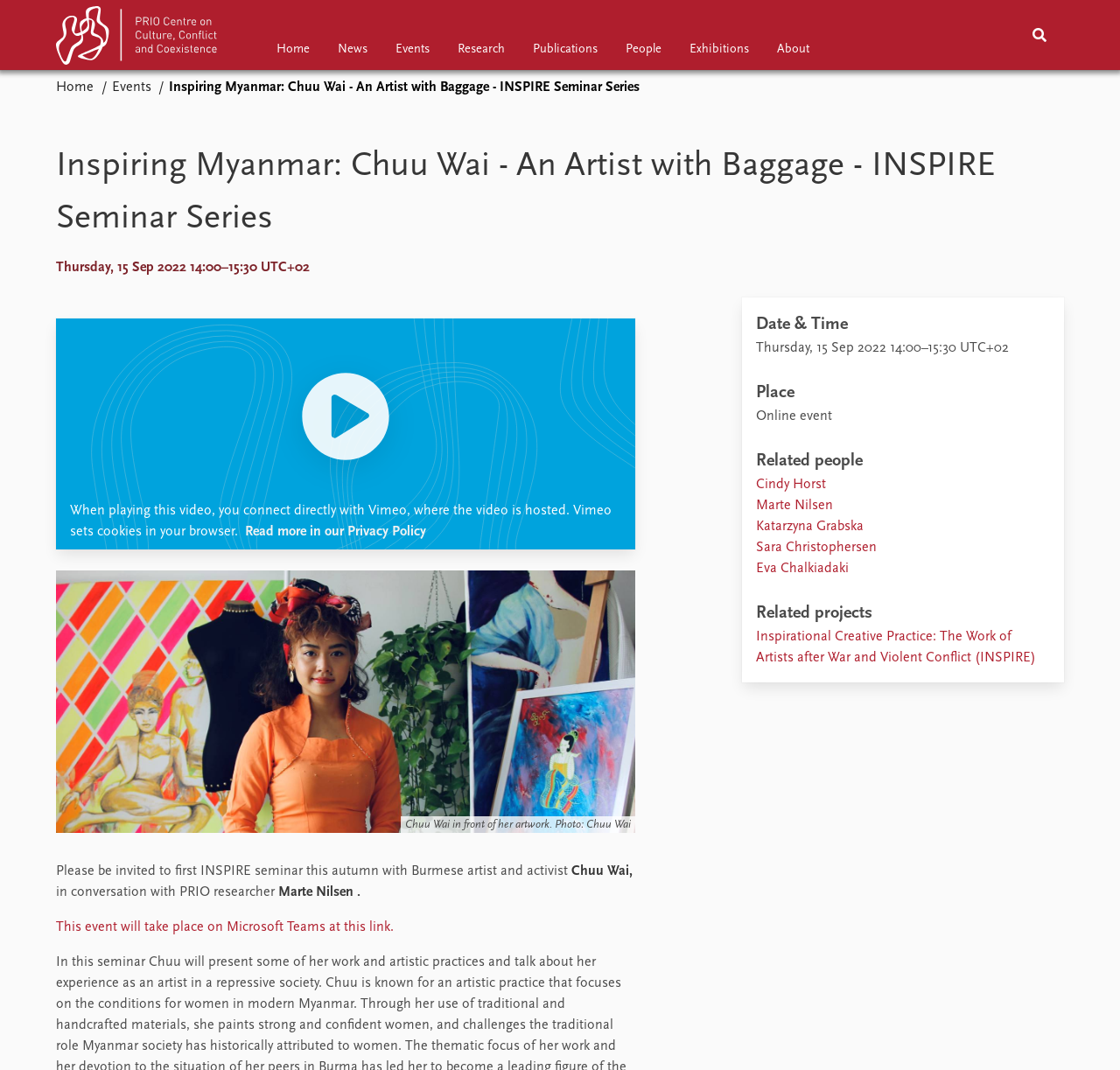Determine the bounding box coordinates of the section to be clicked to follow the instruction: "Learn more about the INSPIRE seminar series". The coordinates should be given as four float numbers between 0 and 1, formatted as [left, top, right, bottom].

[0.675, 0.589, 0.925, 0.621]